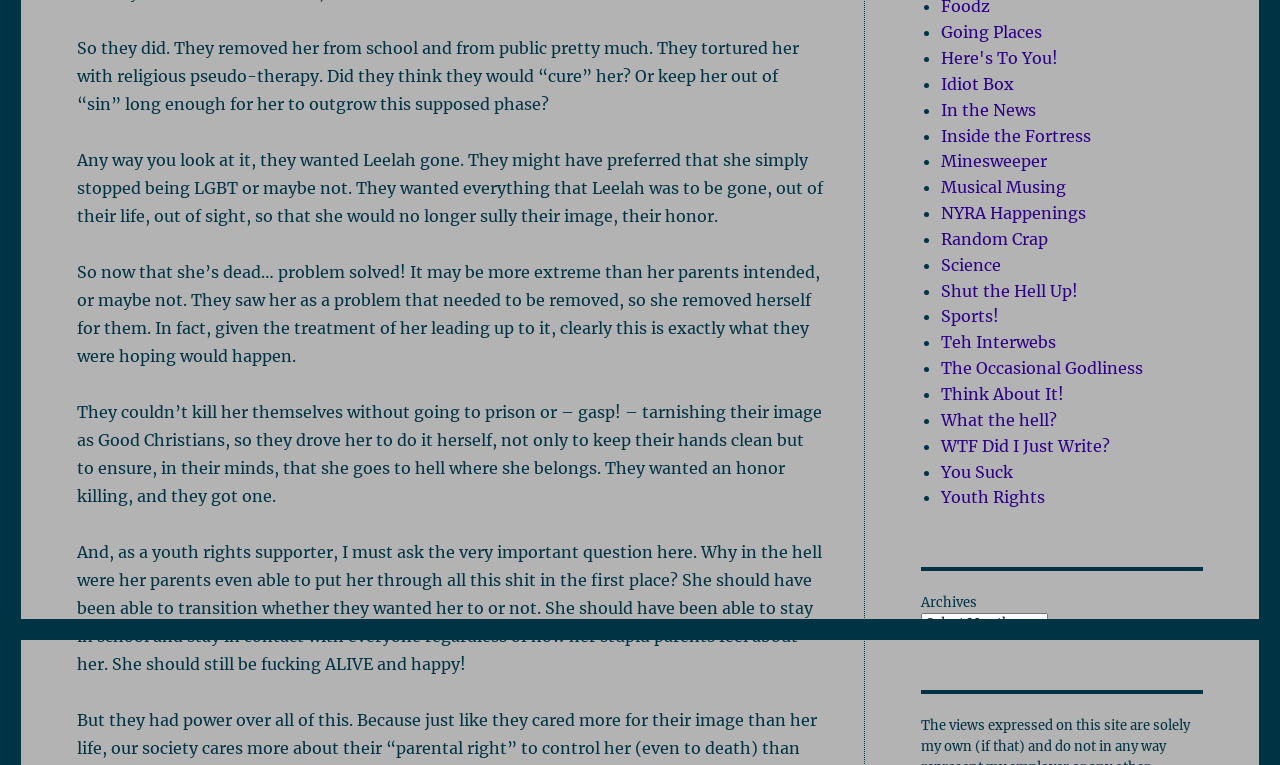Provide the bounding box coordinates of the HTML element this sentence describes: "The Occasional Godliness". The bounding box coordinates consist of four float numbers between 0 and 1, i.e., [left, top, right, bottom].

[0.735, 0.468, 0.893, 0.494]